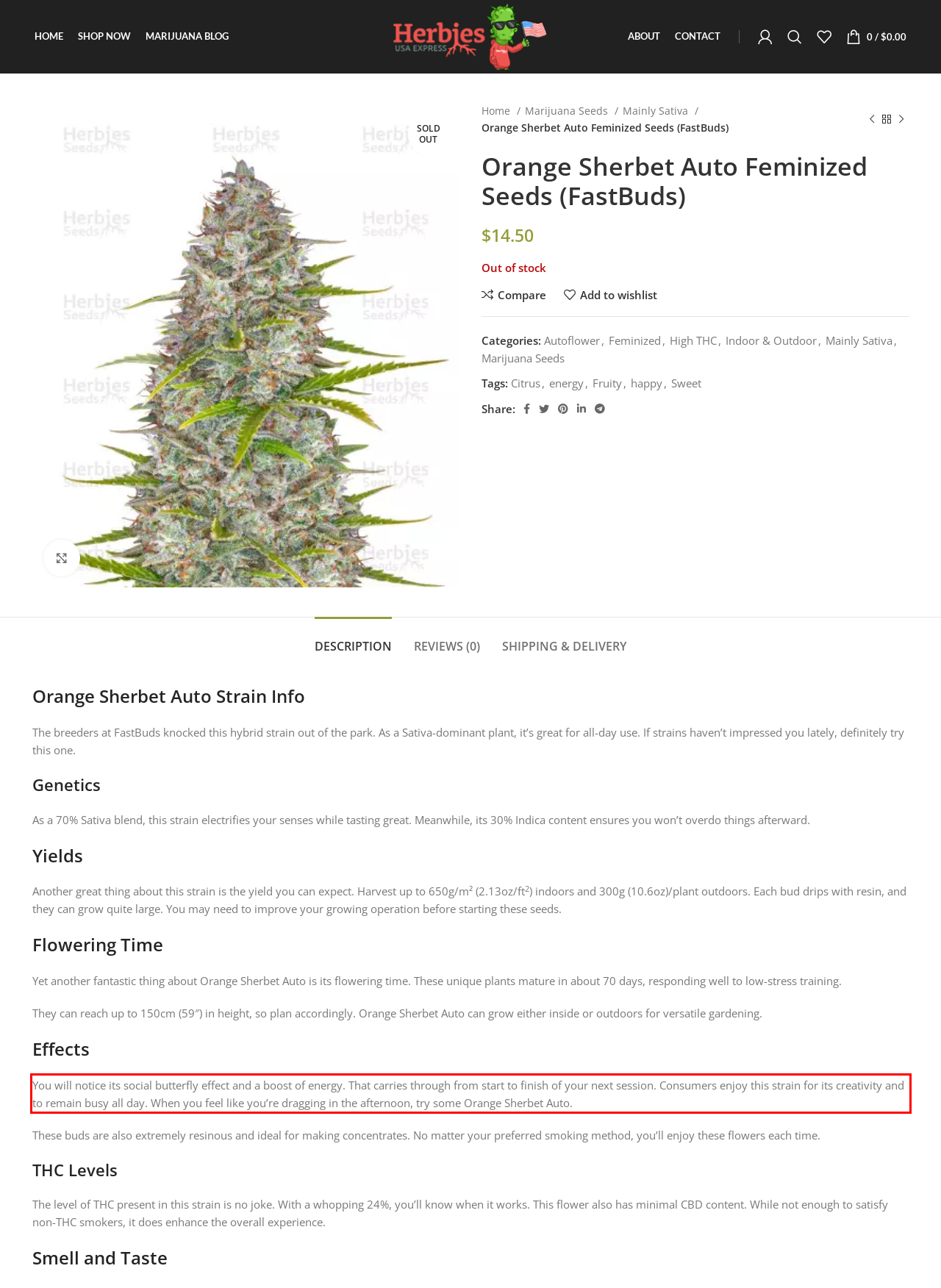Please perform OCR on the text within the red rectangle in the webpage screenshot and return the text content.

You will notice its social butterfly effect and a boost of energy. That carries through from start to finish of your next session. Consumers enjoy this strain for its creativity and to remain busy all day. When you feel like you’re dragging in the afternoon, try some Orange Sherbet Auto.